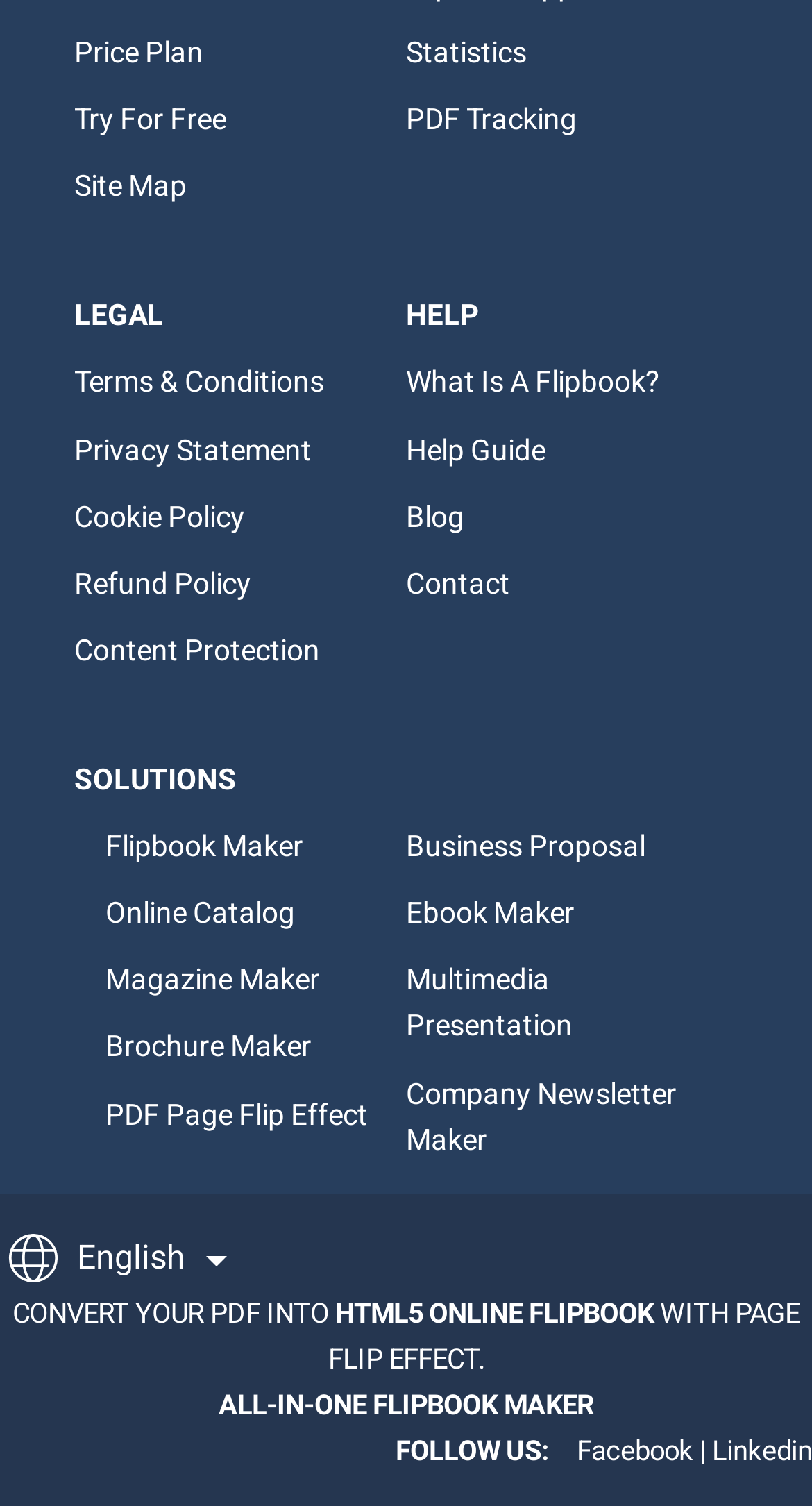Given the following UI element description: "What is a Flipbook?", find the bounding box coordinates in the webpage screenshot.

[0.5, 0.239, 0.908, 0.269]